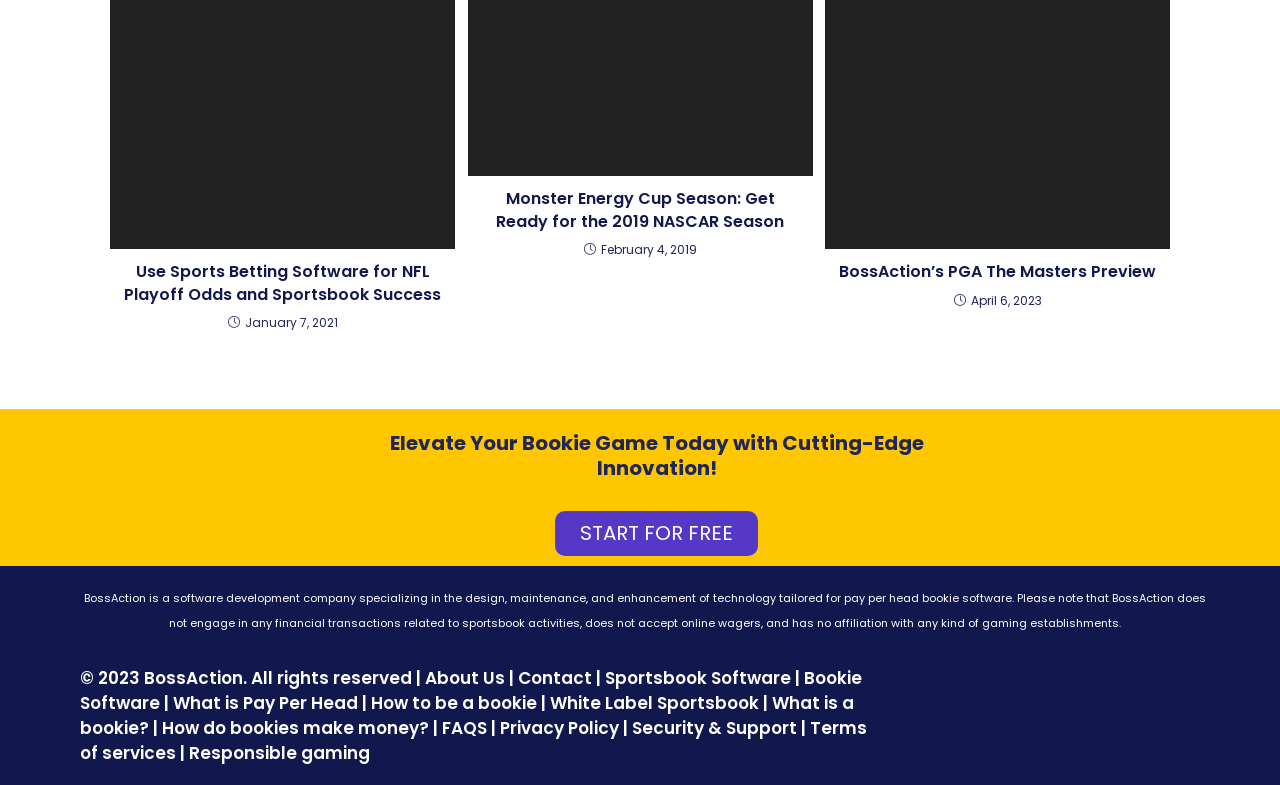Using the format (top-left x, top-left y, bottom-right x, bottom-right y), provide the bounding box coordinates for the described UI element. All values should be floating point numbers between 0 and 1: START FOR FREE

[0.434, 0.65, 0.592, 0.708]